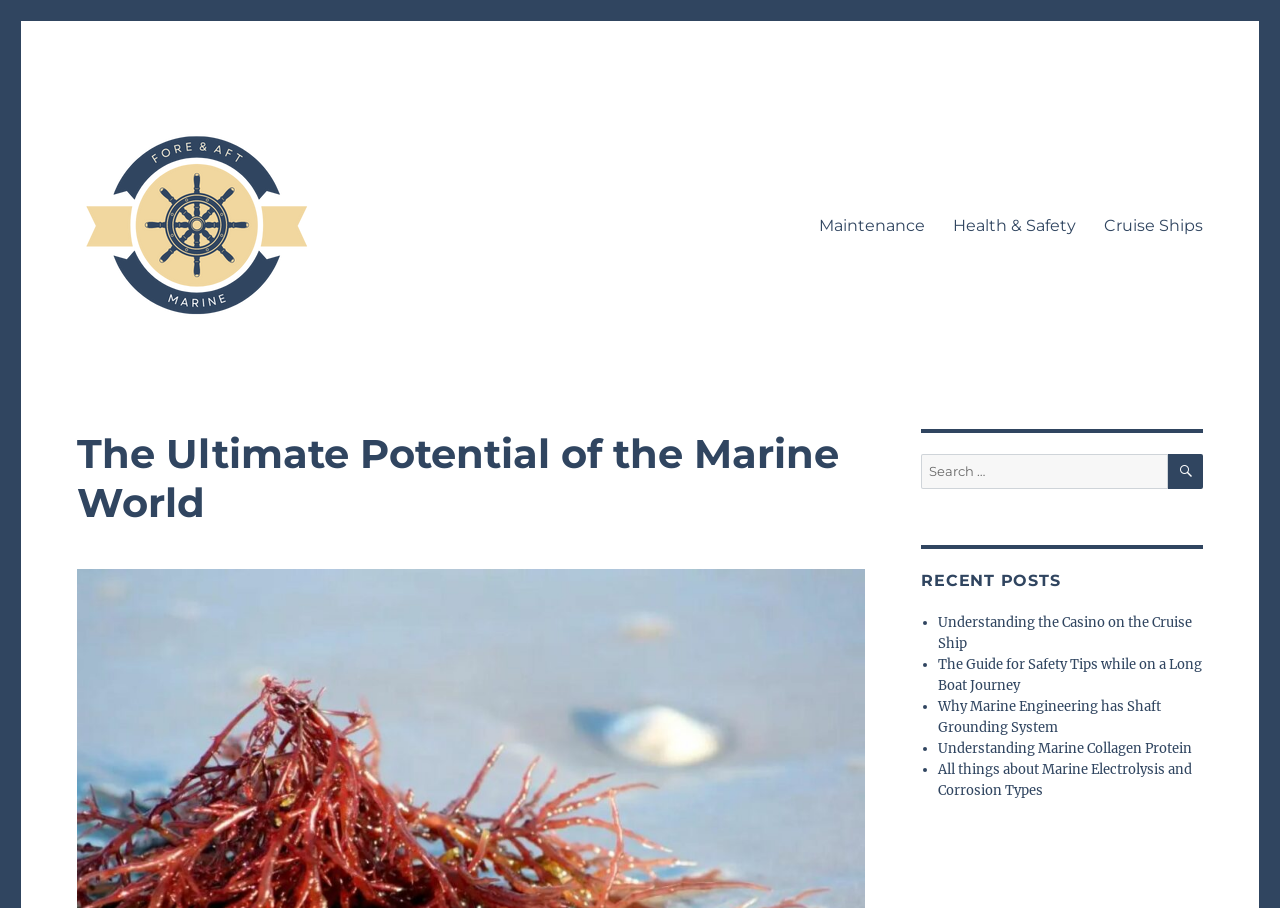Provide the bounding box coordinates of the section that needs to be clicked to accomplish the following instruction: "Read the recent post about safety tips on a long boat journey."

[0.733, 0.722, 0.939, 0.764]